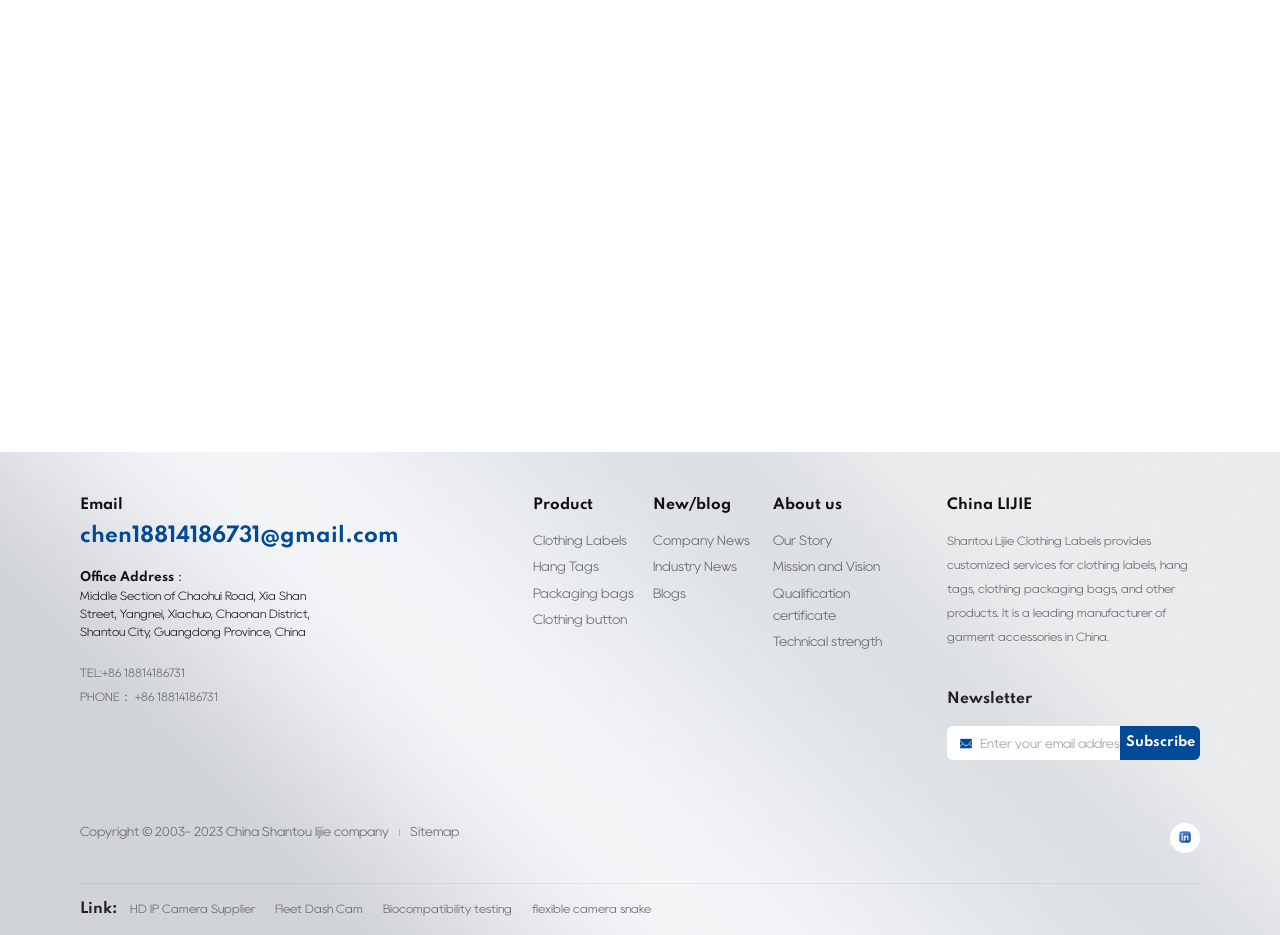Locate the bounding box coordinates of the element that should be clicked to fulfill the instruction: "Search for a keyword".

None